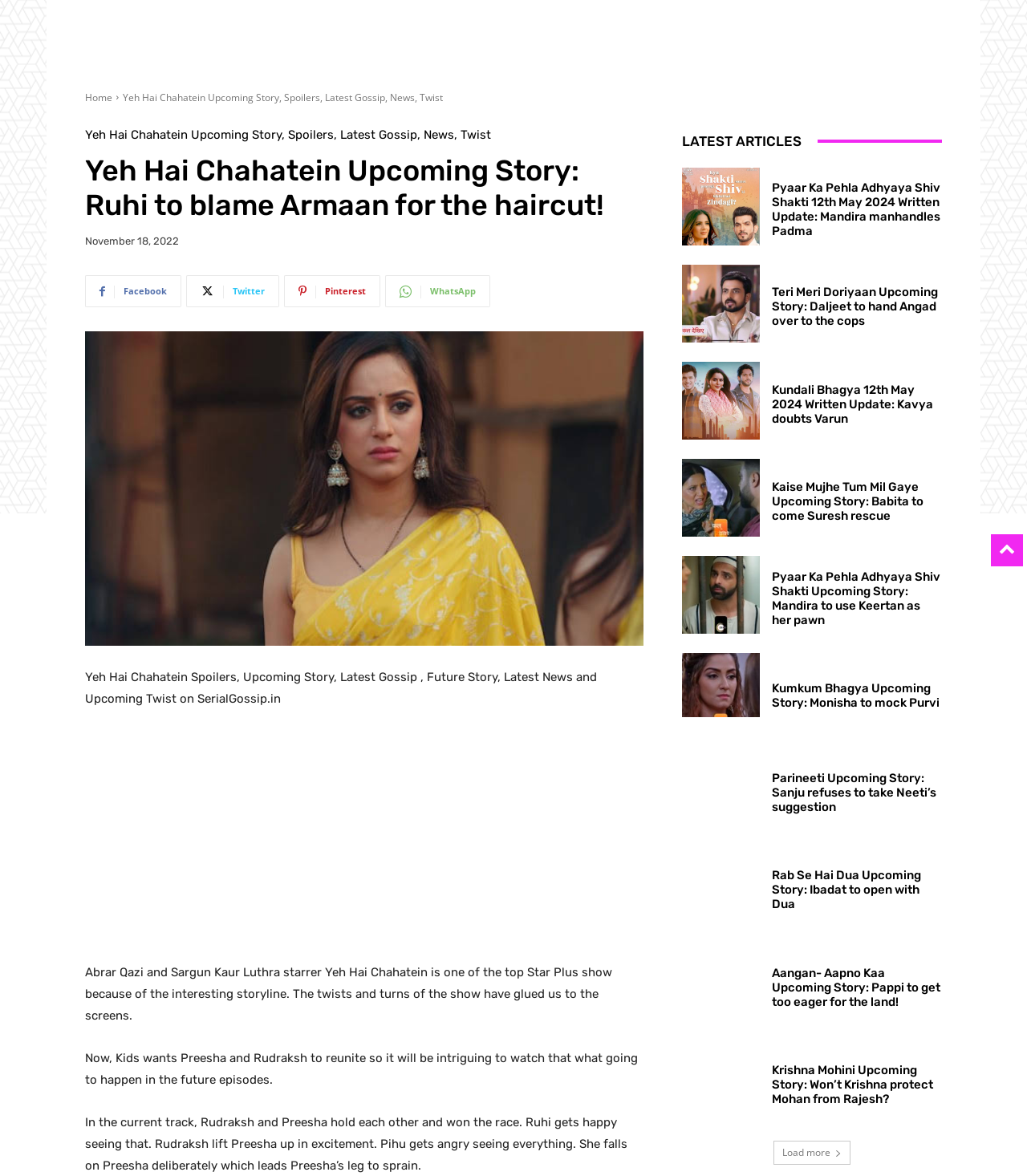Provide the bounding box for the UI element matching this description: "Home".

[0.083, 0.077, 0.109, 0.088]